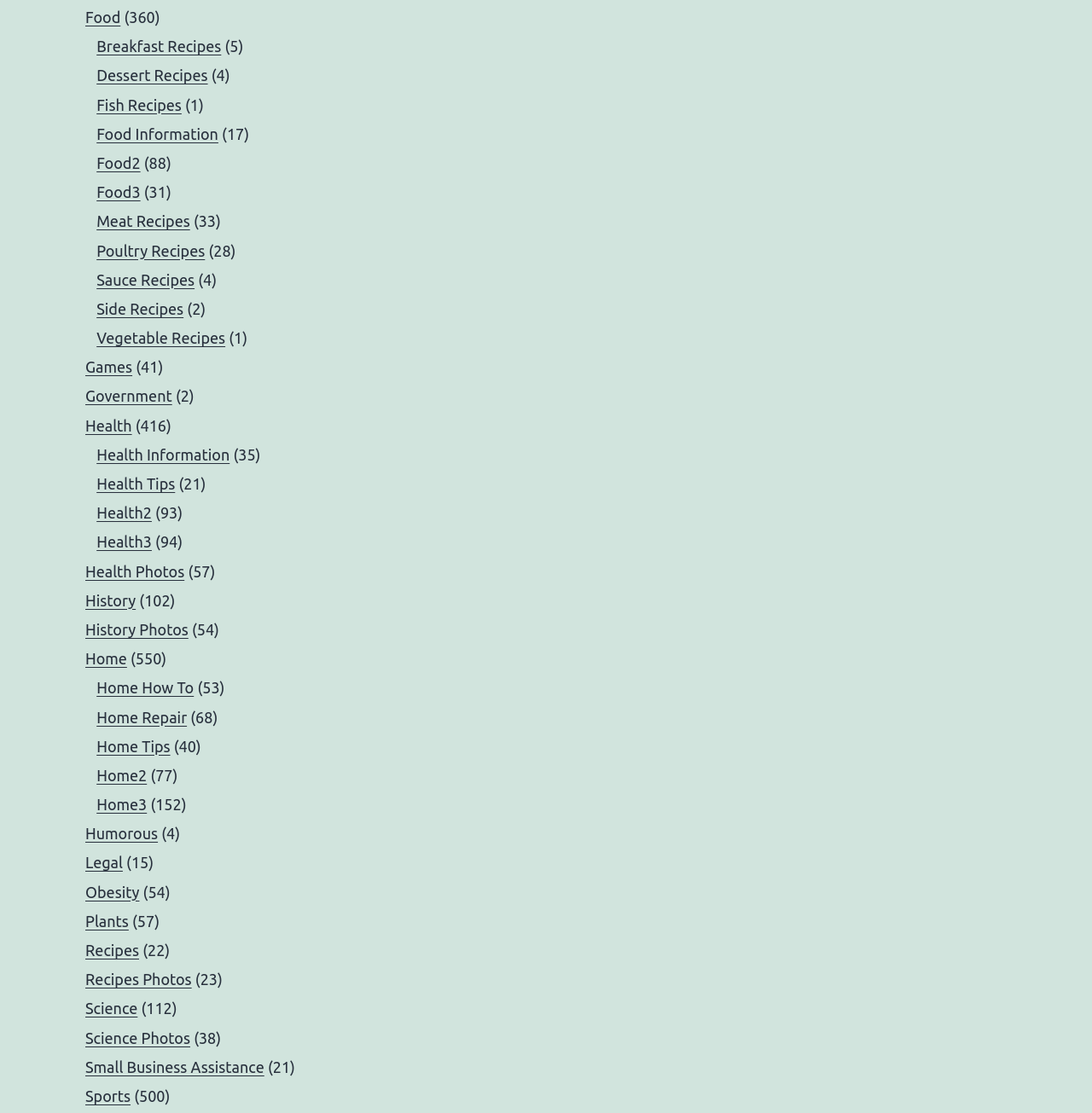Use a single word or phrase to answer the question:
What is the category with the most health information?

Health